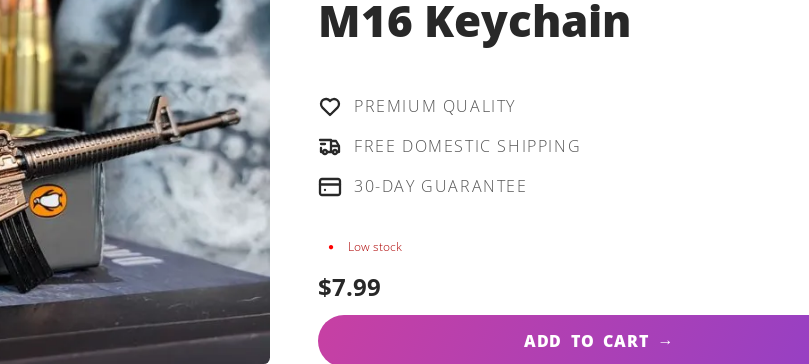Look at the image and answer the question in detail:
Who might be interested in this product?

The product is likely to appeal to gun enthusiasts and collectors due to its unique design and functionality, making it a great conversation starter or gift idea, as mentioned in the product promotion.